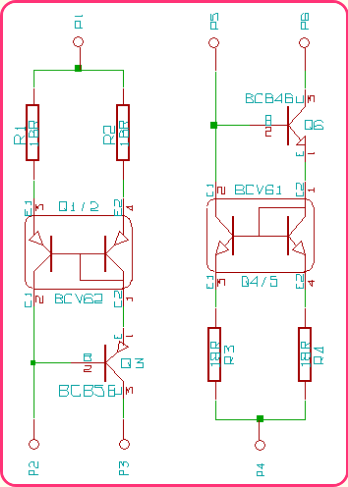What is the purpose of the resistors and diodes in the circuit?
Please answer the question as detailed as possible.

The resistors and diodes, labeled R1, R2, and D1/2, are involved in the operation of the current mirror configuration, and their arrangement is critical for applications that necessitate precise current management, ultimately leading to optimal performance.